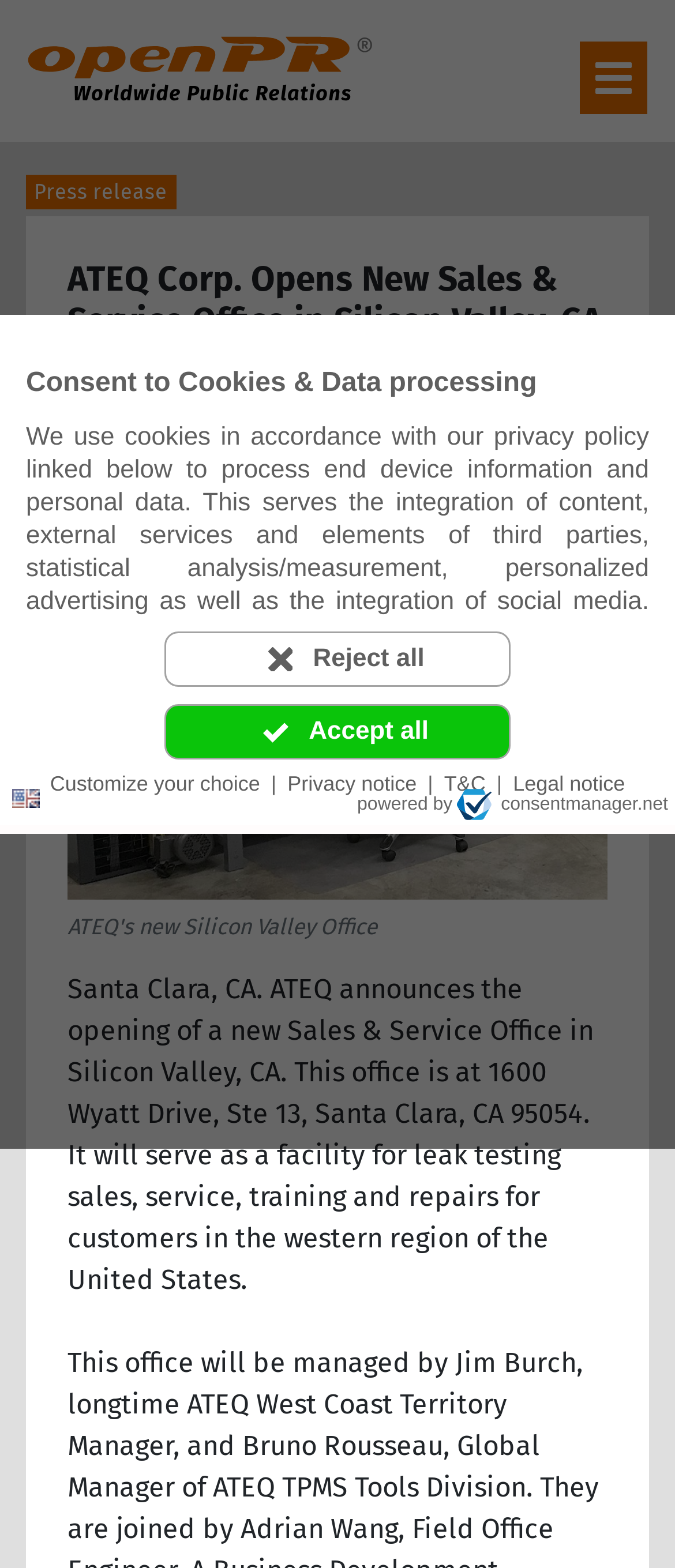What is the address of ATEQ's new Sales & Service Office?
Utilize the information in the image to give a detailed answer to the question.

I found the address by reading the press release content, which mentions that ATEQ announces the opening of a new Sales & Service Office in Silicon Valley, CA, and provides the address as 1600 Wyatt Drive, Ste 13, Santa Clara, CA 95054.